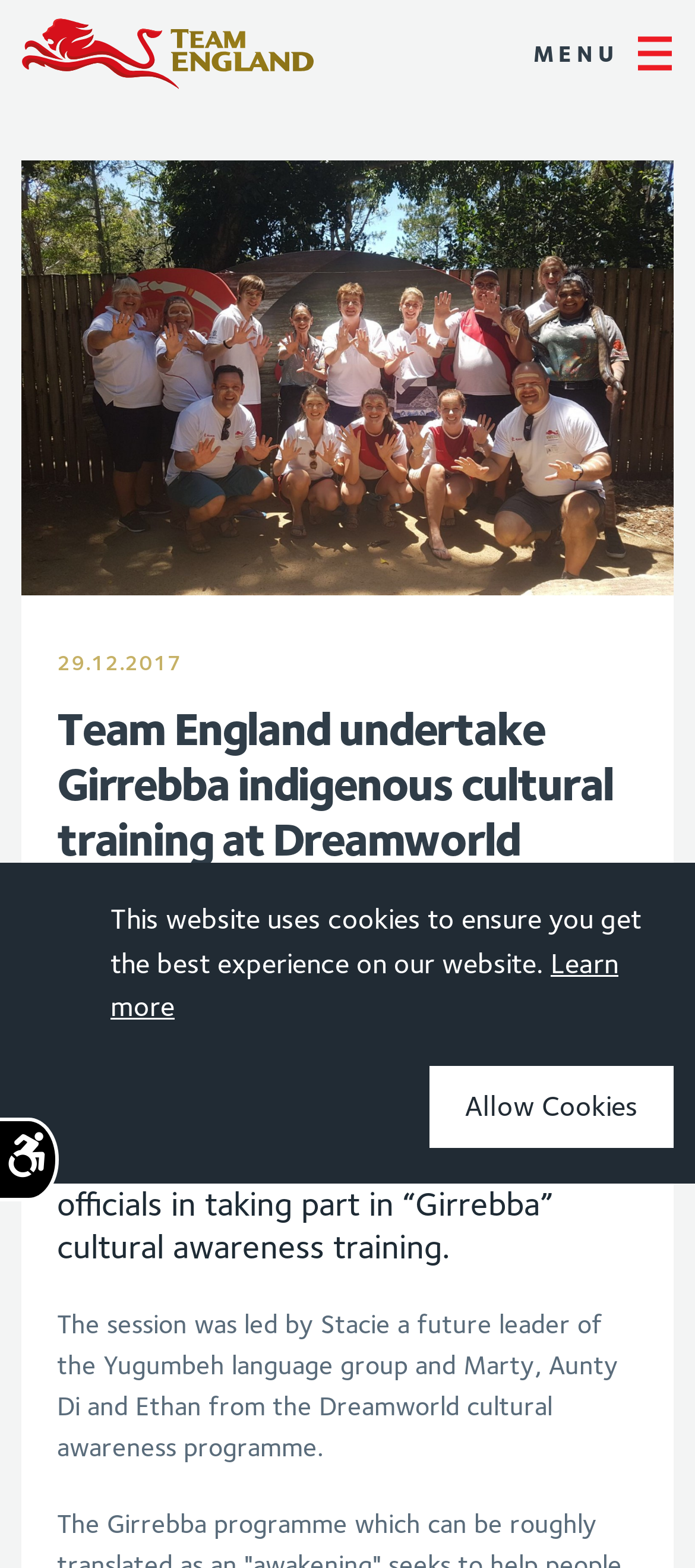Generate a comprehensive description of the webpage.

The webpage is about Team England's cultural training experience at Dreamworld Corroboree on the Gold Coast. At the top left, there is a link to "Commonwealth Games England". On the top right, there is a link to "MENU". 

Below the top section, there is a search bar with a prompt "Search for athlete, sport or news" on the left side. On the right side of the search bar, there is a section with a heading "29.12.2017" followed by a longer heading that summarizes the article, "Team England undertake Girrebba indigenous cultural training at Dreamworld Corroboree on the Gold Coast." 

Below the headings, there are two paragraphs of text. The first paragraph describes Team England's preparations for the Commonwealth Games, including their participation in "Girrebba" cultural awareness training. The second paragraph describes the training session, led by Stacie and other members of the Dreamworld cultural awareness programme.

On the bottom left, there is a link to "Sign up for the latest news". Below this link, there is a notice about the website's use of cookies, with a link to "Learn more" and a button to "Allow Cookies" on the right side.